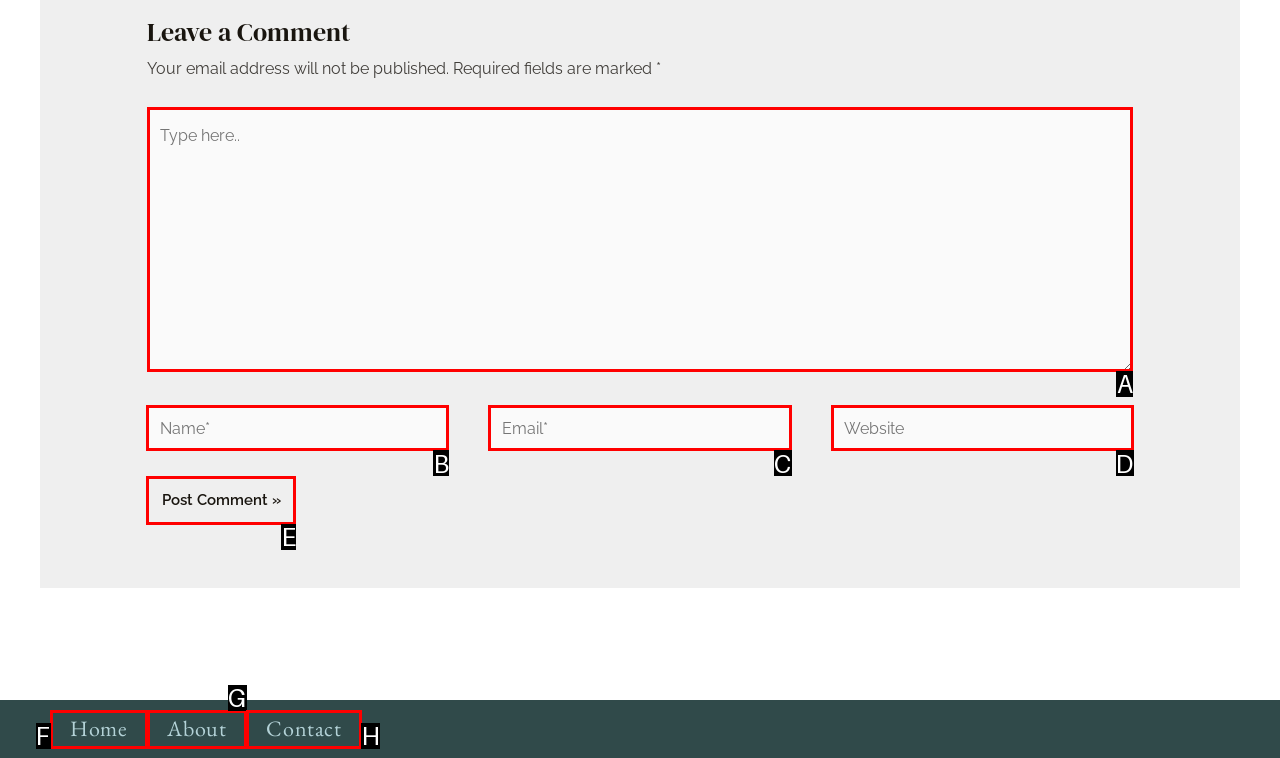Which UI element should be clicked to perform the following task: type a message? Answer with the corresponding letter from the choices.

A